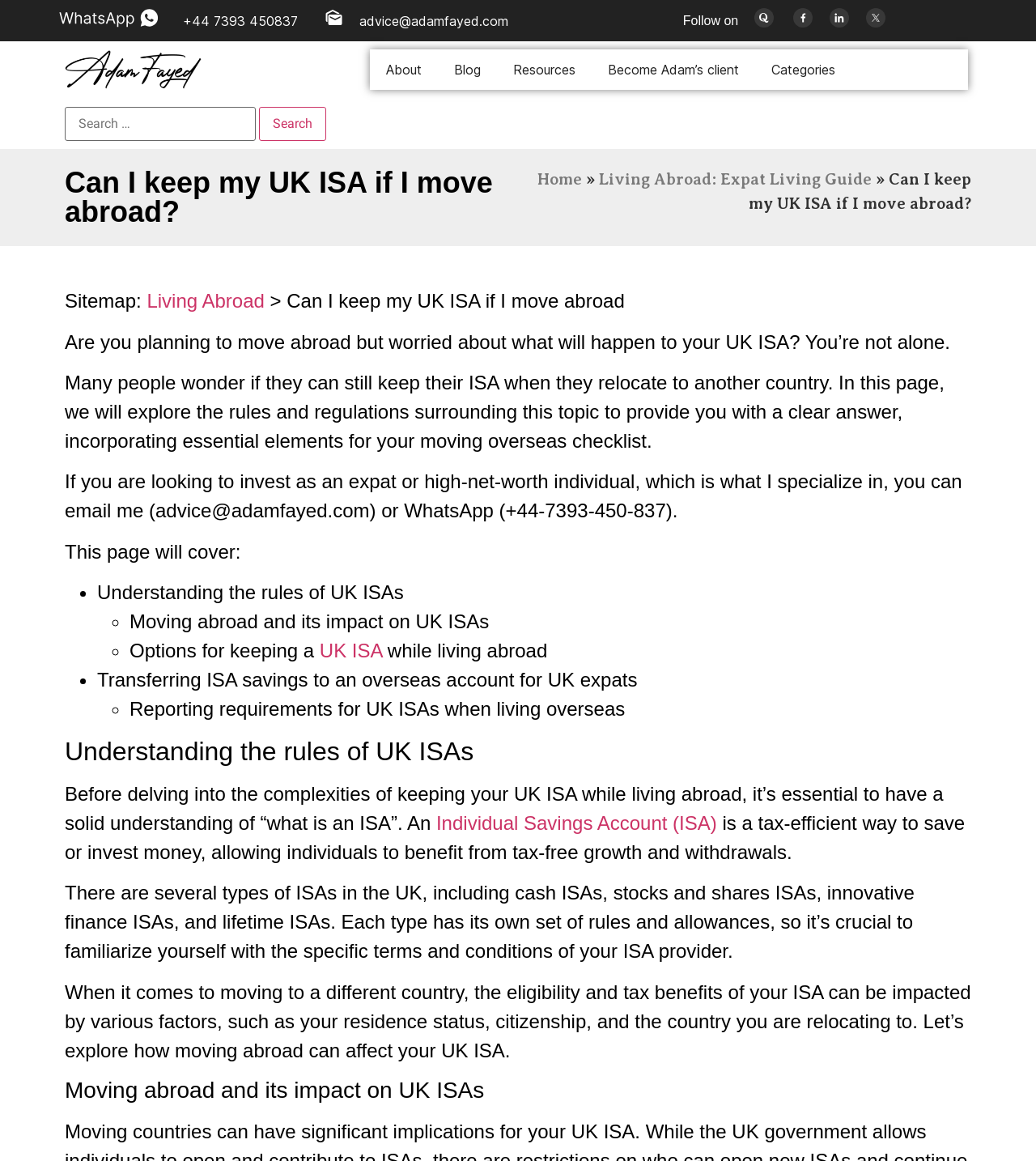Bounding box coordinates must be specified in the format (top-left x, top-left y, bottom-right x, bottom-right y). All values should be floating point numbers between 0 and 1. What are the bounding box coordinates of the UI element described as: Living Abroad: Expat Living Guide

[0.578, 0.147, 0.841, 0.163]